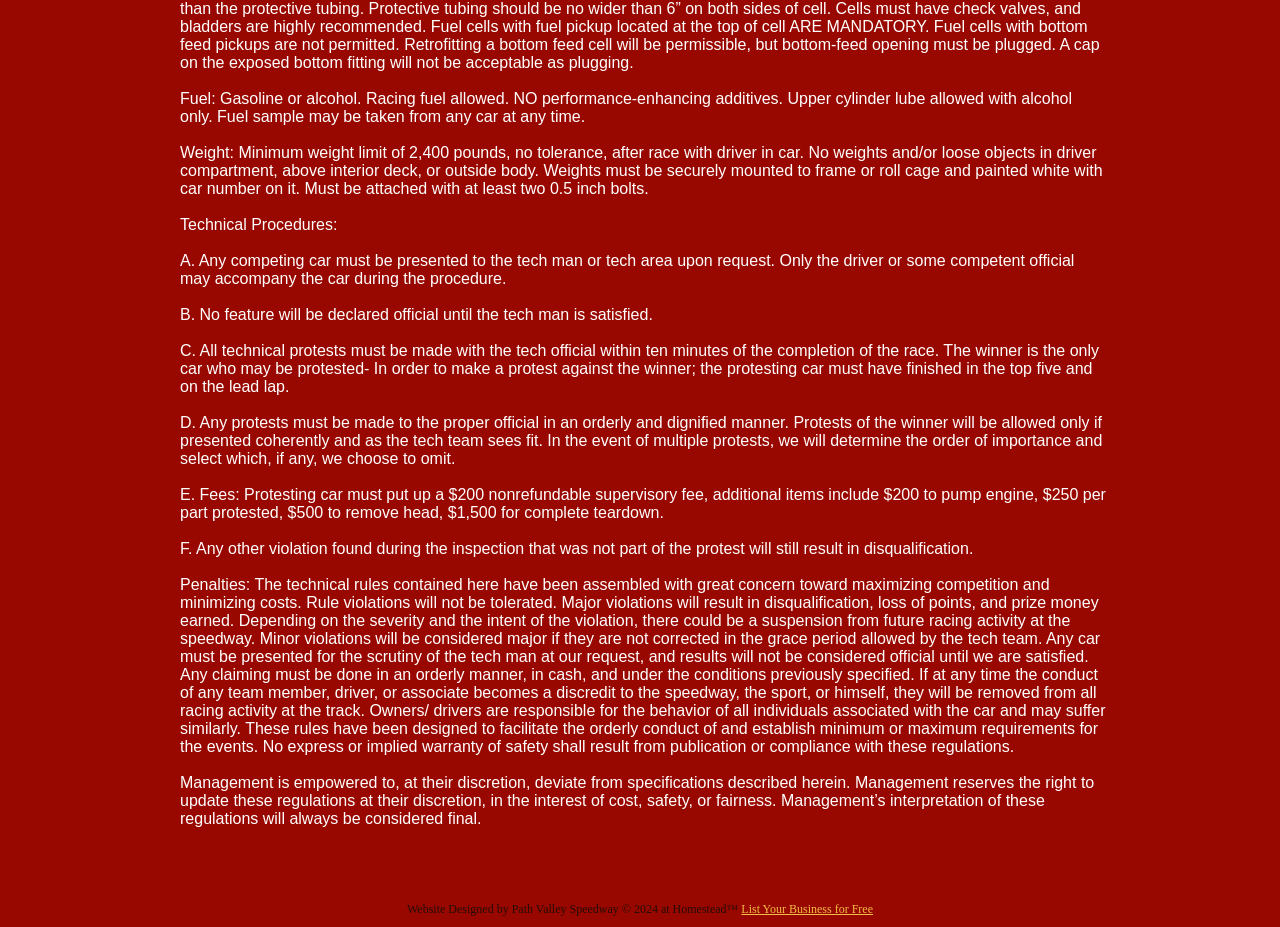What happens if a car is found to have a major violation?
Based on the image, provide a one-word or brief-phrase response.

Disqualification